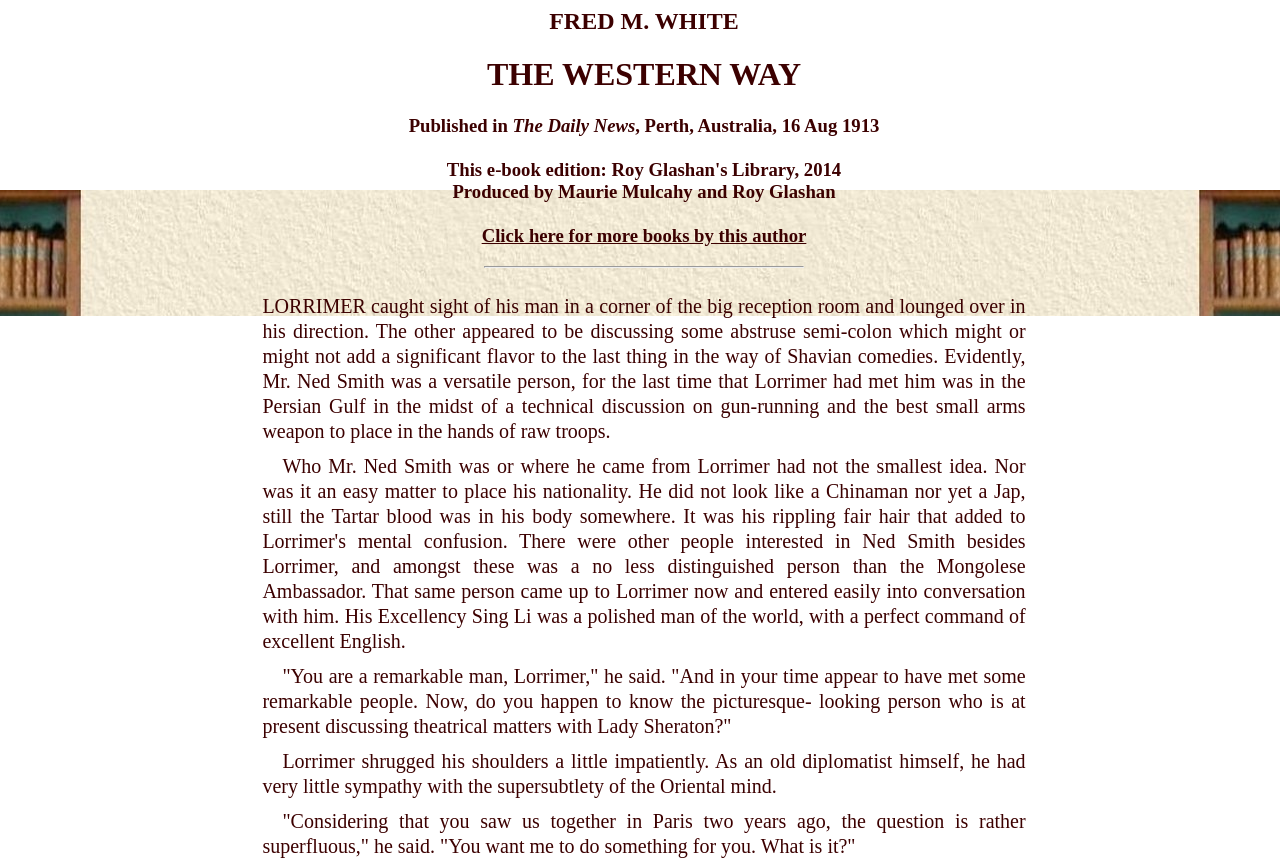Generate a comprehensive description of the webpage.

The webpage is about a literary work, "The Western Way" by FRED M. WHITE. At the top, there are three headings, with the author's name "FRED M. WHITE" followed by the title "THE WESTERN WAY" and then a longer heading that provides publication information, including the original publication date and the e-book edition details. 

Below the publication information, there is a horizontal separator line. The main content of the webpage is a passage of text, which appears to be a scene from the story. The passage is divided into four paragraphs, each describing a conversation or action between characters, including Lorrimer and Mr. Ned Smith. 

On the right side of the publication information, there is a link "Click here for more books by this author" and a static text "Produced by Maurie Mulcahy and Roy Glashan" is placed above it.